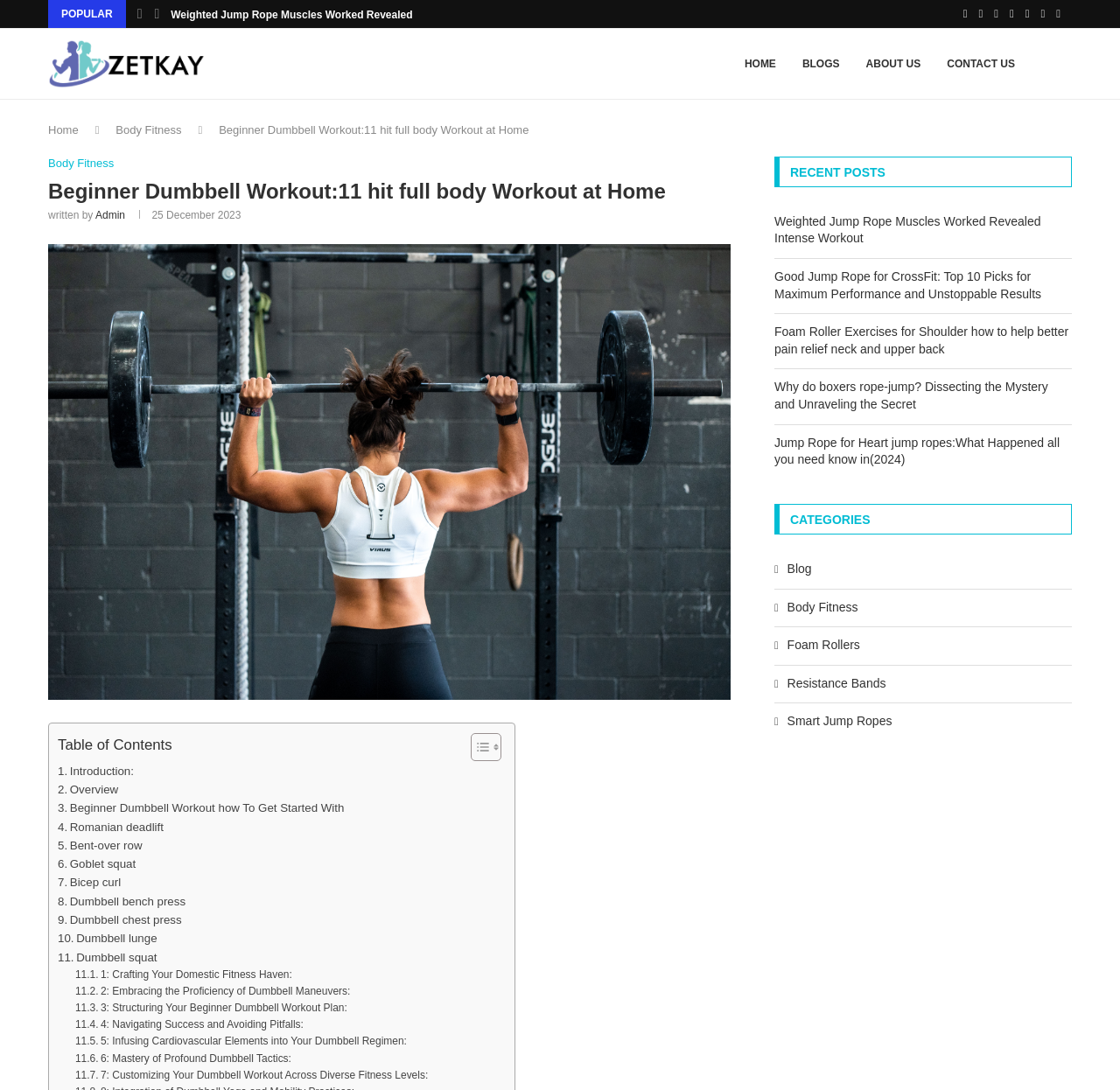Please find the top heading of the webpage and generate its text.

Beginner Dumbbell Workout:11 hit full body Workout at Home